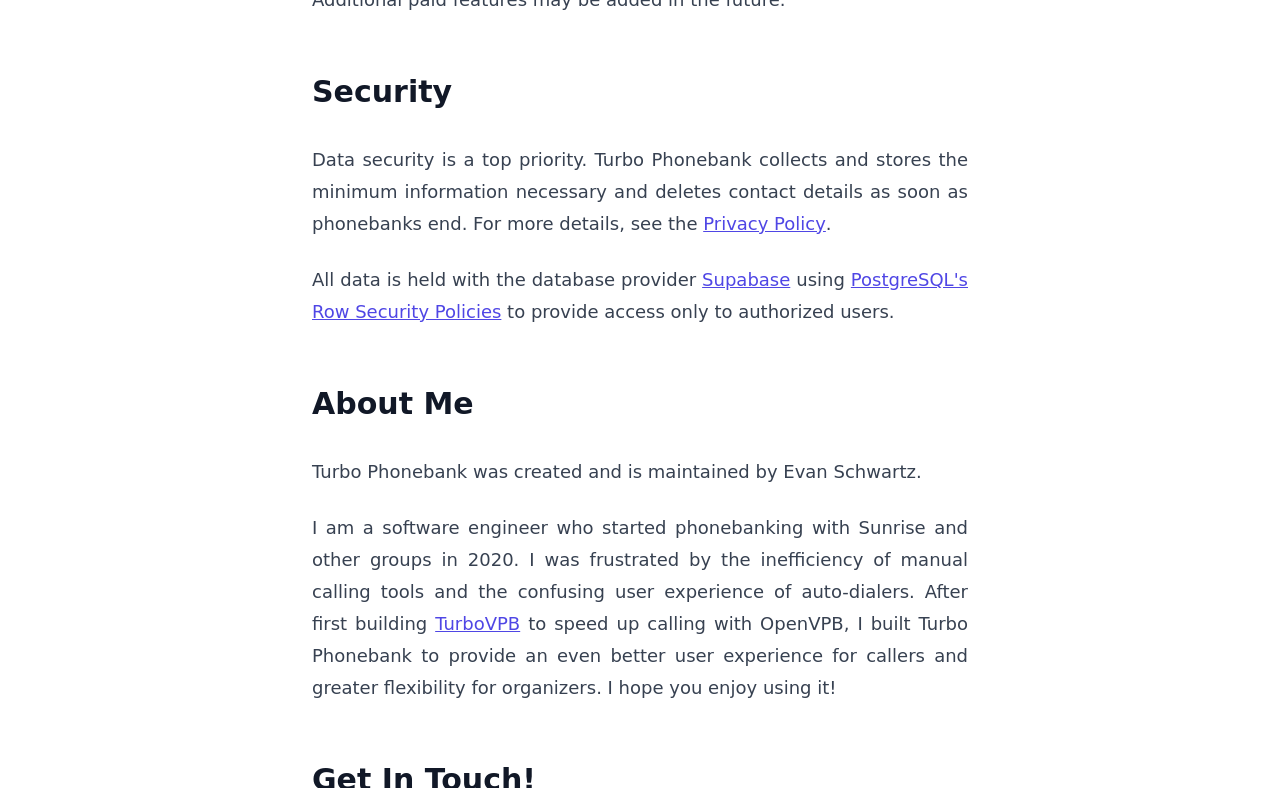Using the provided element description "Privacy Policy", determine the bounding box coordinates of the UI element.

[0.549, 0.27, 0.645, 0.297]